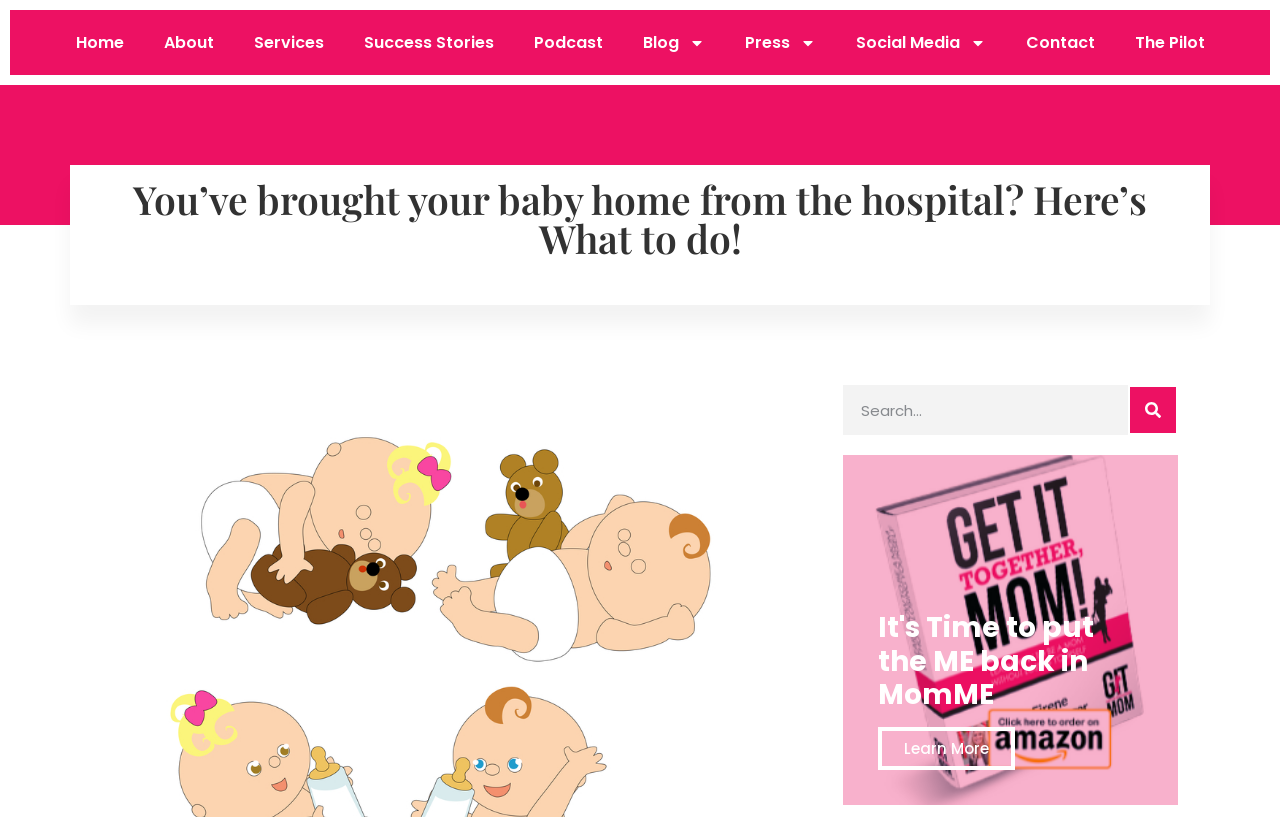Articulate a complete and detailed caption of the webpage elements.

This webpage is about providing tips and guidance for new mothers, specifically during the first week at home with their newborn baby. At the top of the page, there is a navigation menu with 8 links: "Home", "About", "Services", "Success Stories", "Podcast", "Blog", "Press", and "Social Media", each with a small icon next to it. The "Blog" and "Press" links have dropdown menus. 

Below the navigation menu, there is a large heading that reads "You’ve brought your baby home from the hospital? Here’s What to do!" which takes up most of the width of the page. 

On the right side of the page, there is a search bar with a search button and a small magnifying glass icon. 

Further down the page, there is a large image of a book titled "Get it Together Mom Book" that takes up most of the width of the page. 

Below the book image, there is a heading that reads "It's Time to put the ME back in MomME" and a "Learn More" link. 

The main content of the page appears to be focused on providing tips and guidance for new mothers, with the first tip being mentioned in the meta description: "The first two weeks of your baby’s life he will be very sleepy".